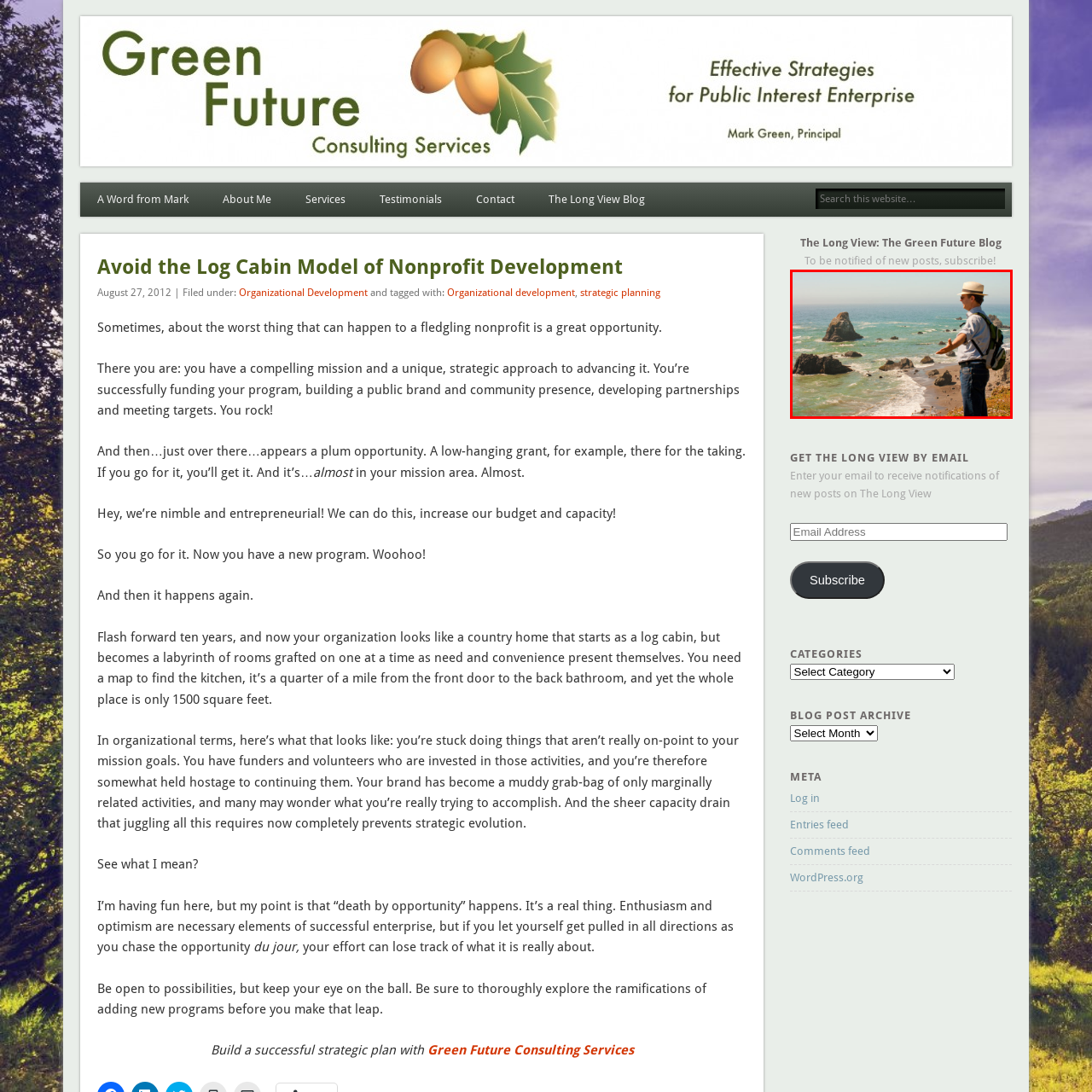Direct your attention to the segment of the image enclosed by the red boundary and answer the ensuing question in detail: What is the dominant color of the ocean in the image?

The caption highlights the contrast between the vibrant blue hues of the ocean and the earth-toned rocks and sandy beach, indicating that the ocean's color is a prominent feature of the image.